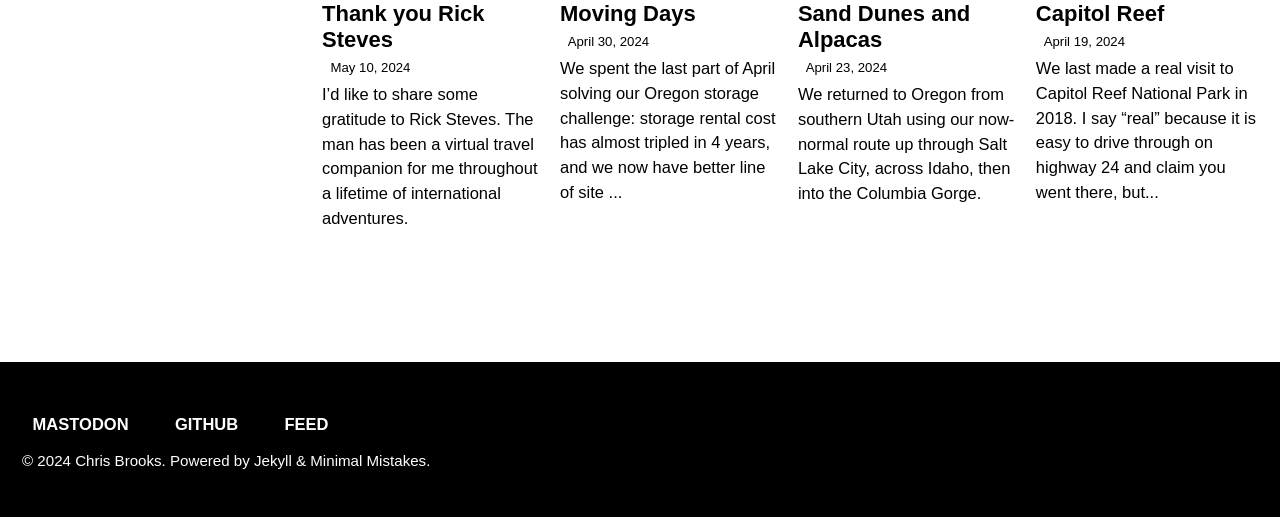Based on the element description: "Contact Us", identify the bounding box coordinates for this UI element. The coordinates must be four float numbers between 0 and 1, listed as [left, top, right, bottom].

None